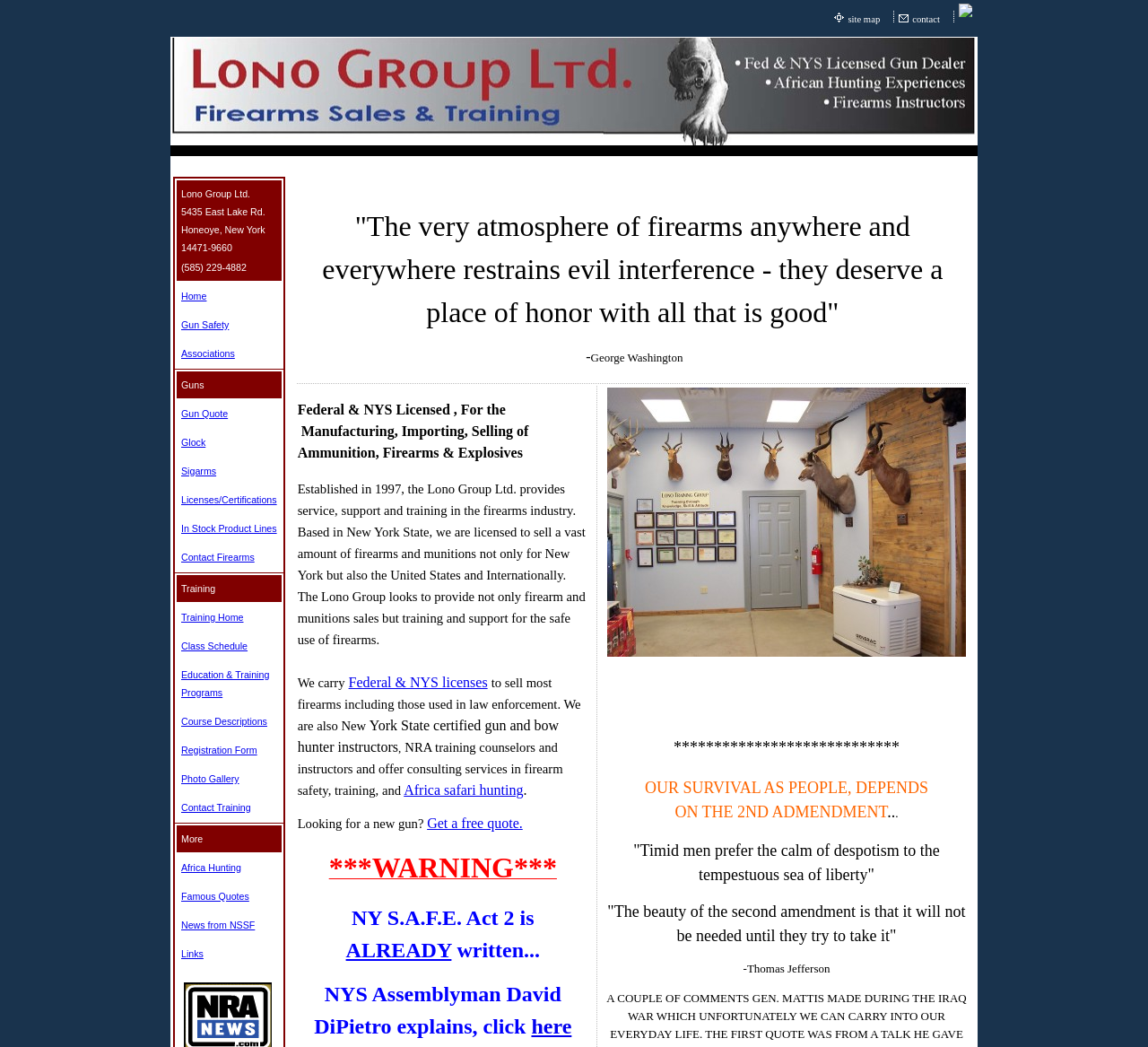What is the purpose of the Lono Group Ltd.?
Look at the image and answer the question using a single word or phrase.

Service, support, and training in firearms industry